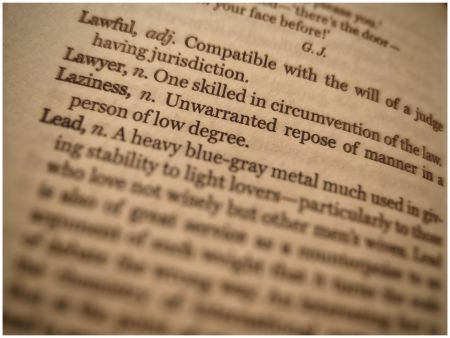Utilize the details in the image to give a detailed response to the question: What is 'Laziness' a lack of?

The dictionary definition of 'Laziness' describes it as a lack of activity or effort, implying a state of inaction or idleness.